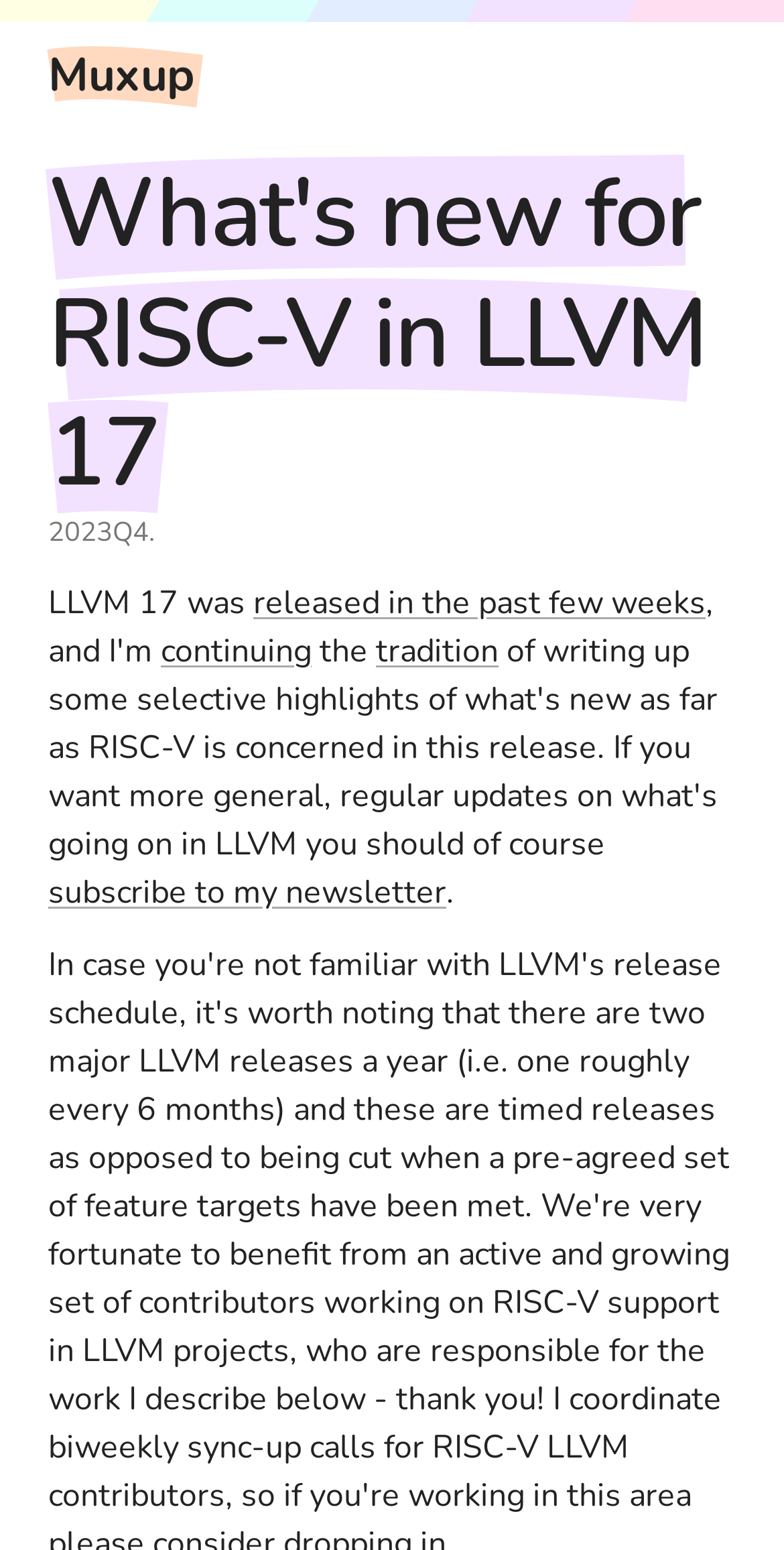Using the provided element description, identify the bounding box coordinates as (top-left x, top-left y, bottom-right x, bottom-right y). Ensure all values are between 0 and 1. Description: continuing

[0.205, 0.406, 0.397, 0.434]